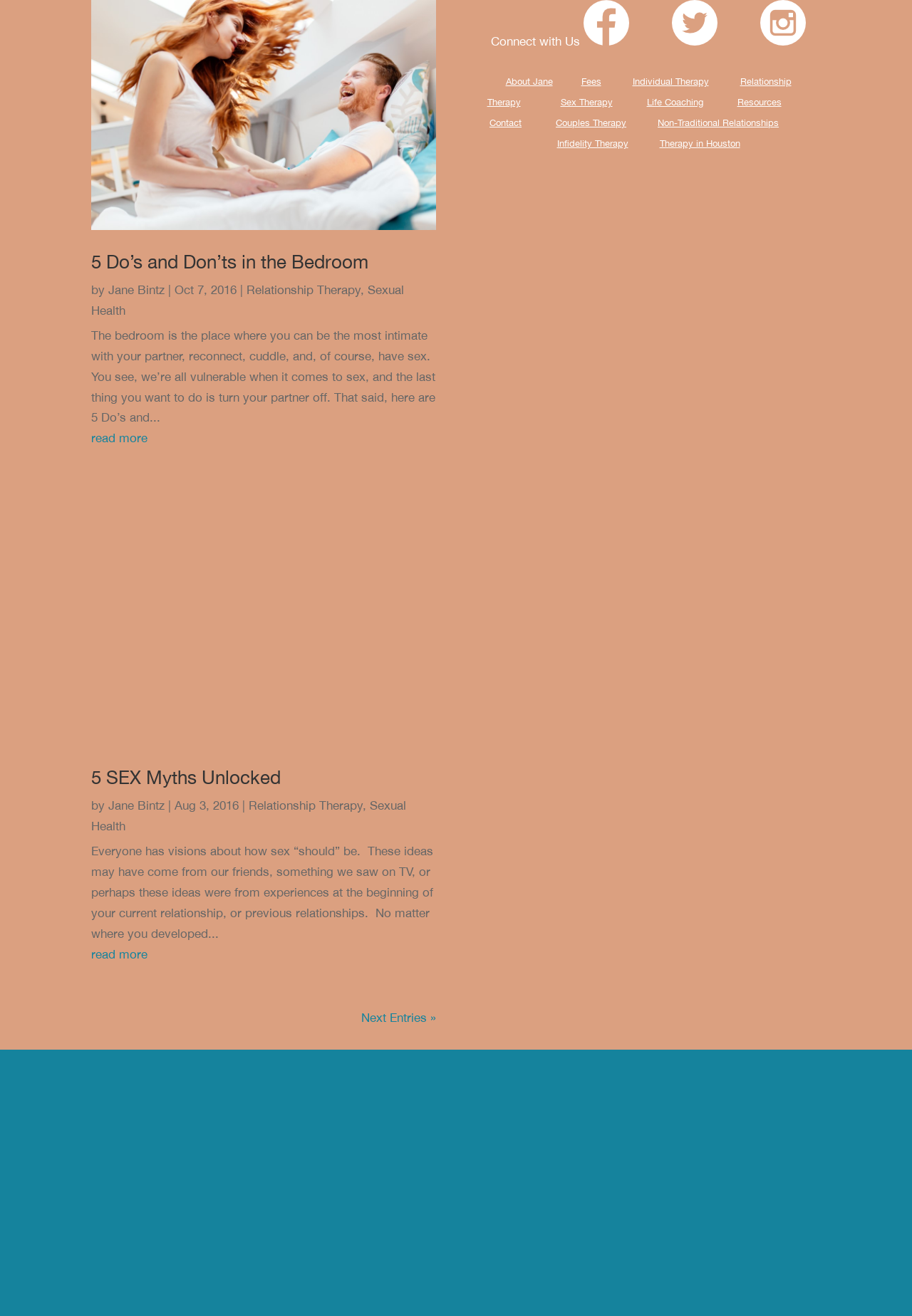Who is the author of the first article?
Provide a one-word or short-phrase answer based on the image.

Jane Bintz